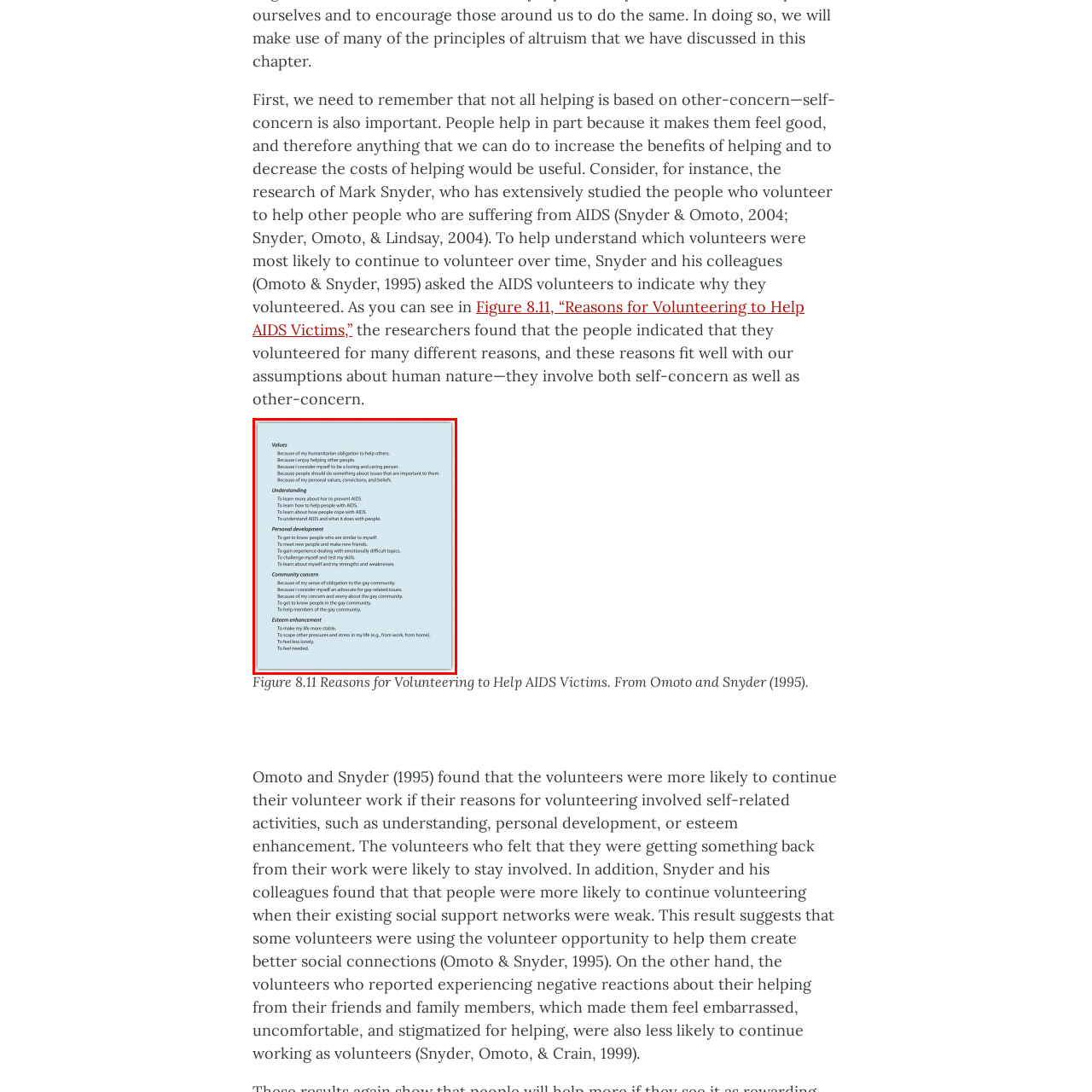Concentrate on the image highlighted by the red boundary and deliver a detailed answer to the following question, using the information from the image:
What are the key themes categorized in the image?

According to the caption, the image highlights key themes categorized under values, understanding, personal development, community concern, and esteem enhancement, which are the main motivations for individuals to volunteer to help AIDS victims.